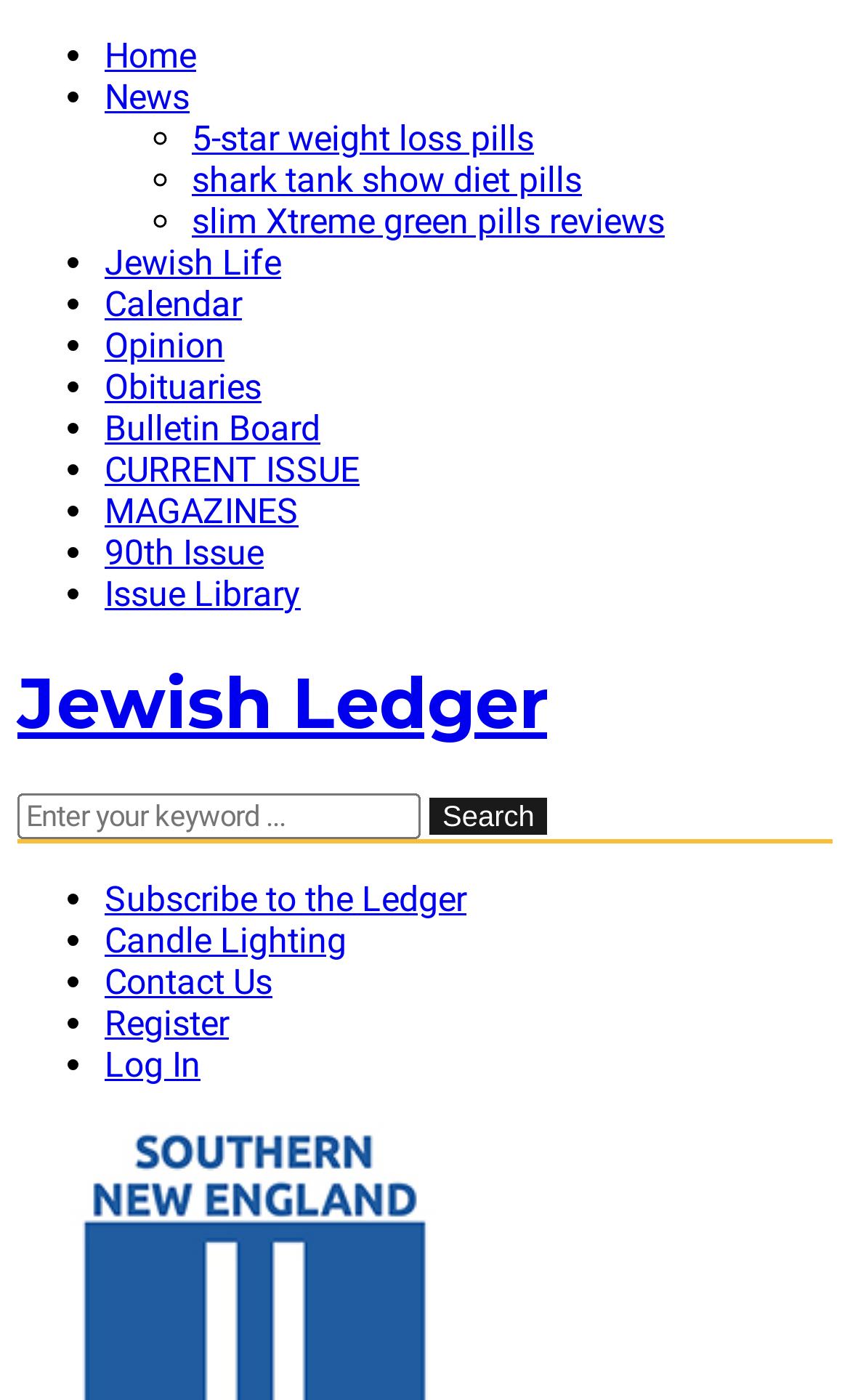Please locate the bounding box coordinates of the element's region that needs to be clicked to follow the instruction: "Click on Home". The bounding box coordinates should be provided as four float numbers between 0 and 1, i.e., [left, top, right, bottom].

[0.123, 0.025, 0.231, 0.054]